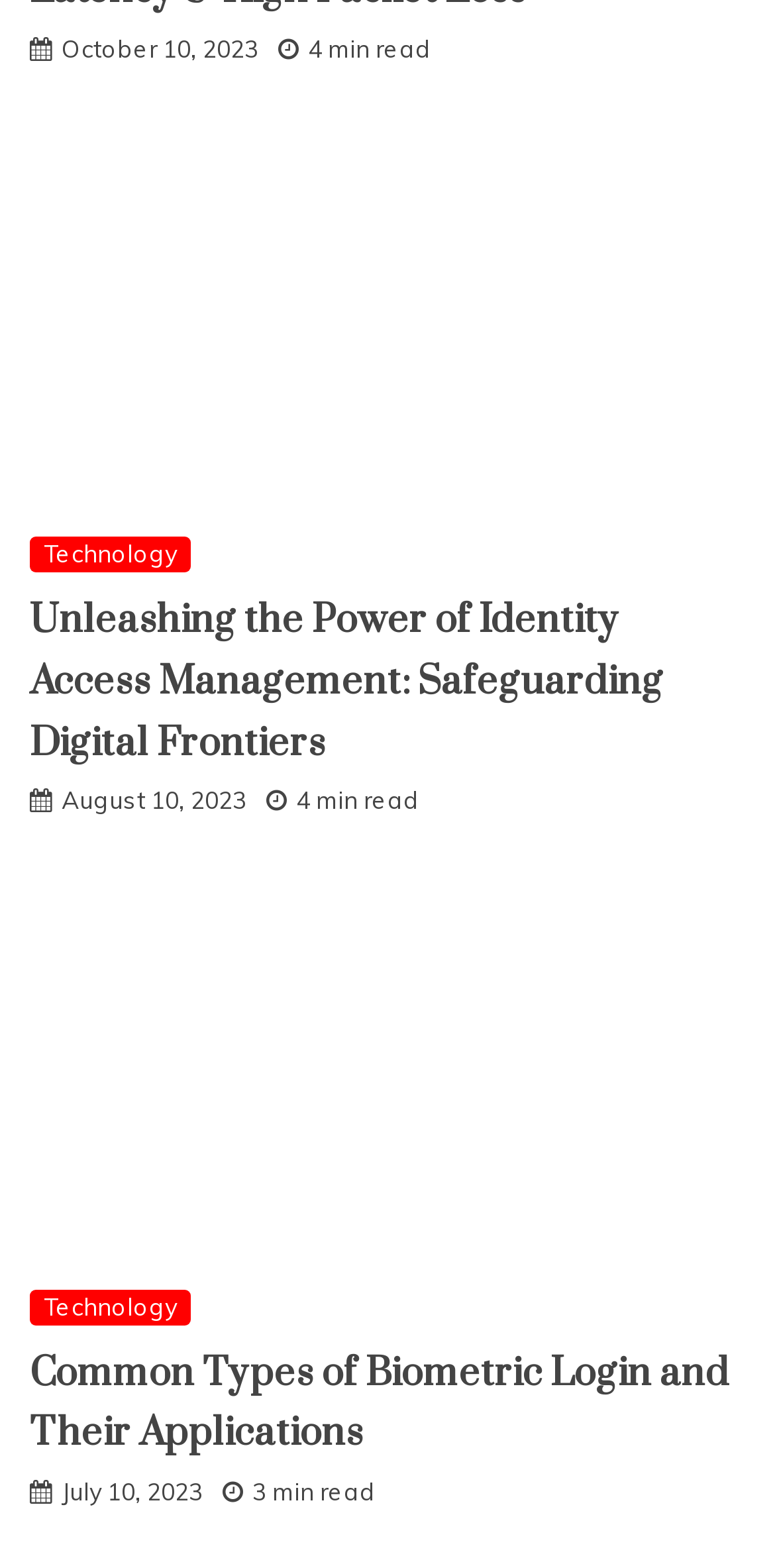Identify the bounding box coordinates for the element you need to click to achieve the following task: "Subscribe to the newsletter". The coordinates must be four float values ranging from 0 to 1, formatted as [left, top, right, bottom].

None